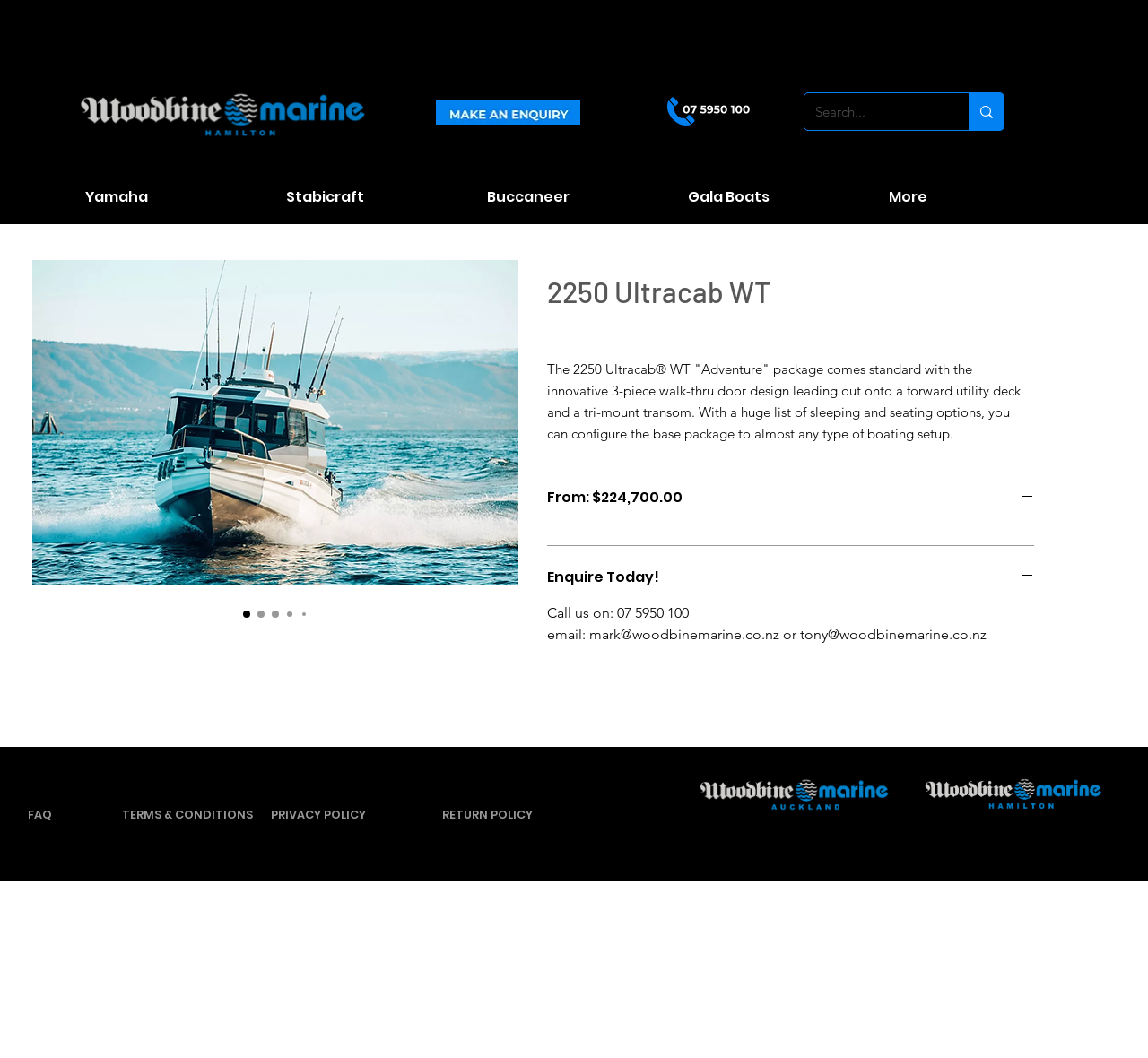What is the phone number?
Kindly offer a comprehensive and detailed response to the question.

I found the answer by looking at the static text element with the phone number, which suggests that it is the contact phone number.